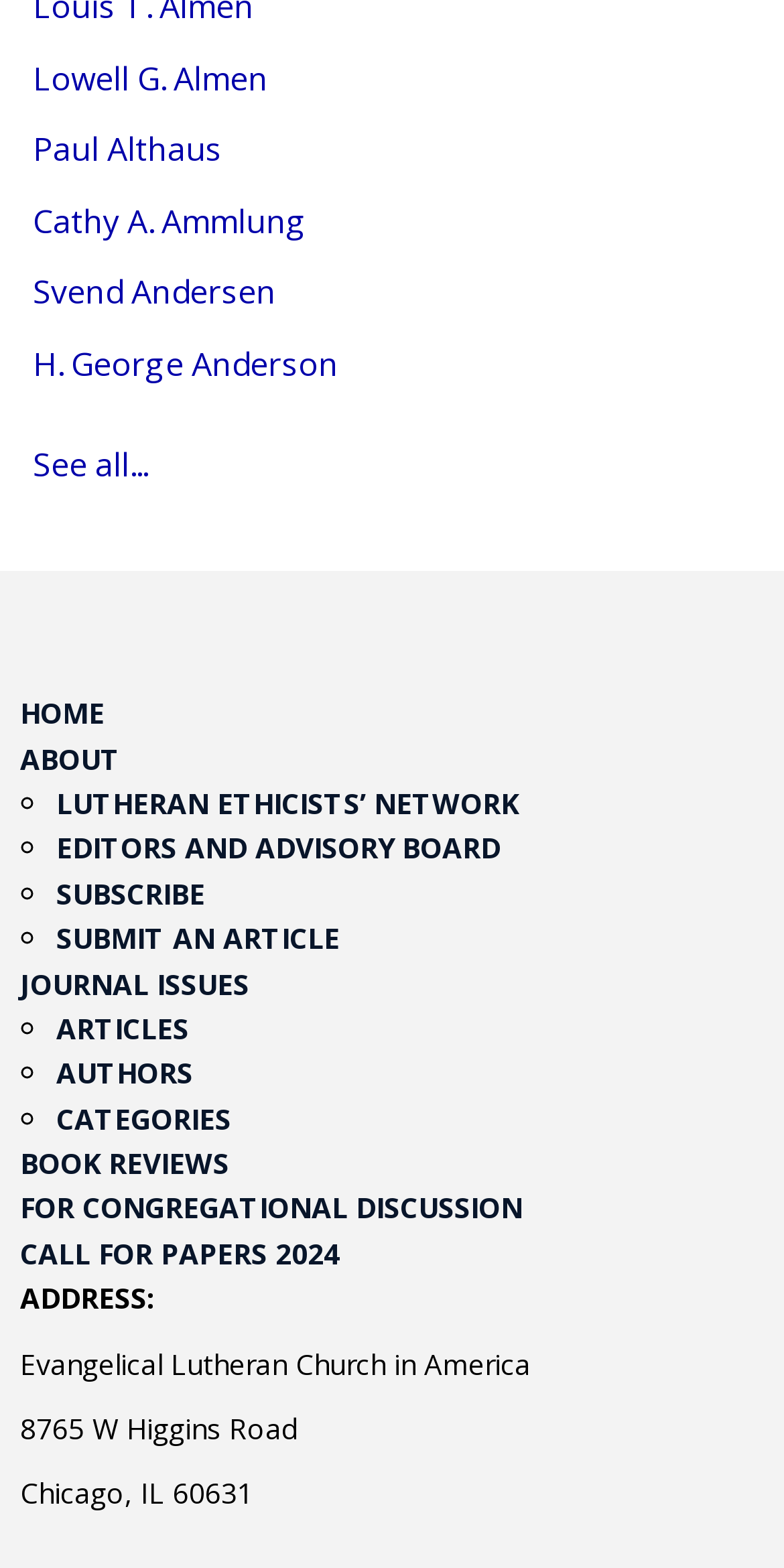What is the second link in the navigation menu?
Give a detailed and exhaustive answer to the question.

I looked at the navigation menu and found the second link, which is 'ABOUT', located below the 'HOME' link.